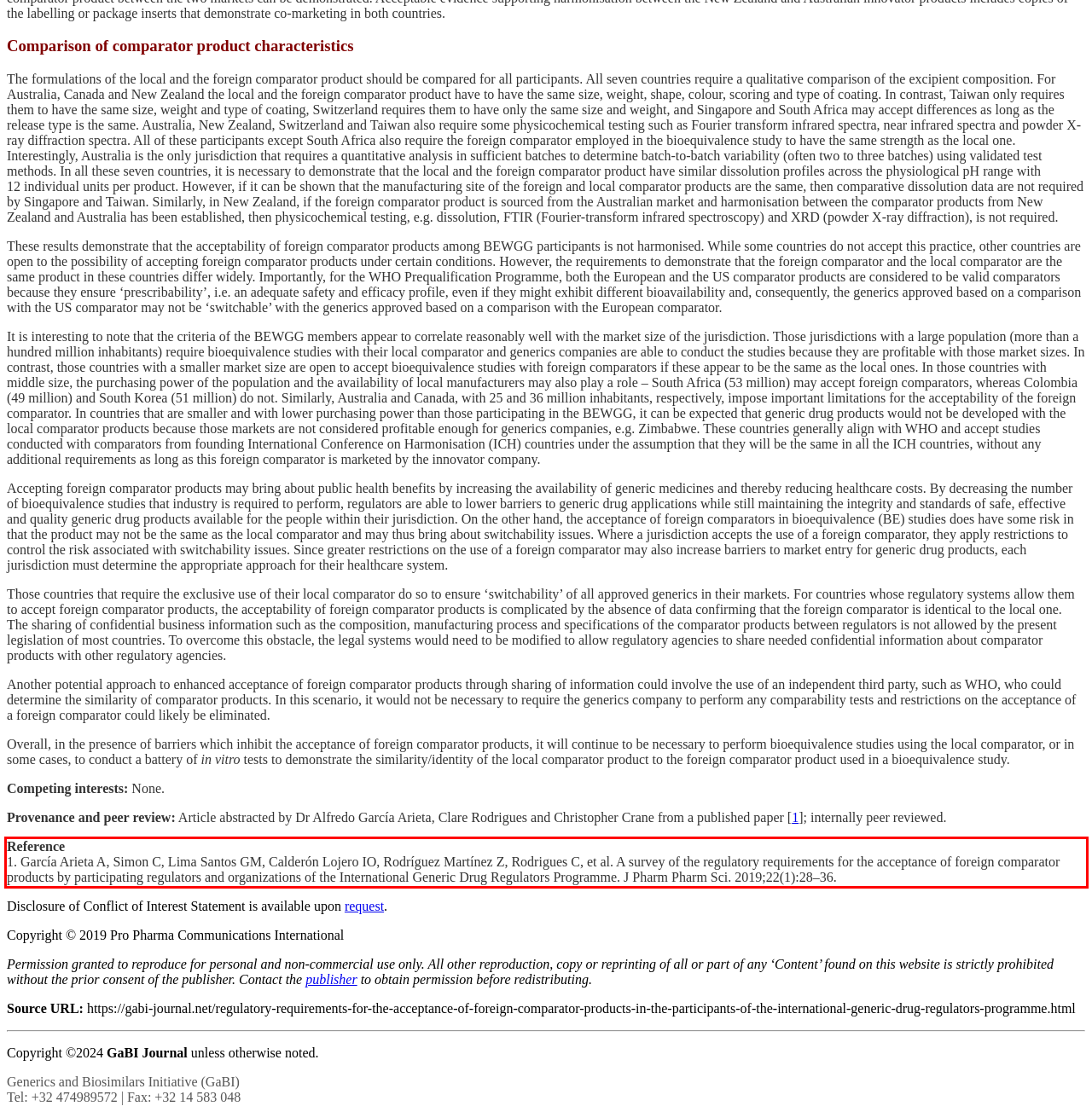Please identify and extract the text from the UI element that is surrounded by a red bounding box in the provided webpage screenshot.

Reference 1. García Arieta A, Simon C, Lima Santos GM, Calderón Lojero IO, Rodríguez Martínez Z, Rodrigues C, et al. A survey of the regulatory requirements for the acceptance of foreign comparator products by participating regulators and organizations of the International Generic Drug Regulators Programme. J Pharm Pharm Sci. 2019;22(1):28–36.